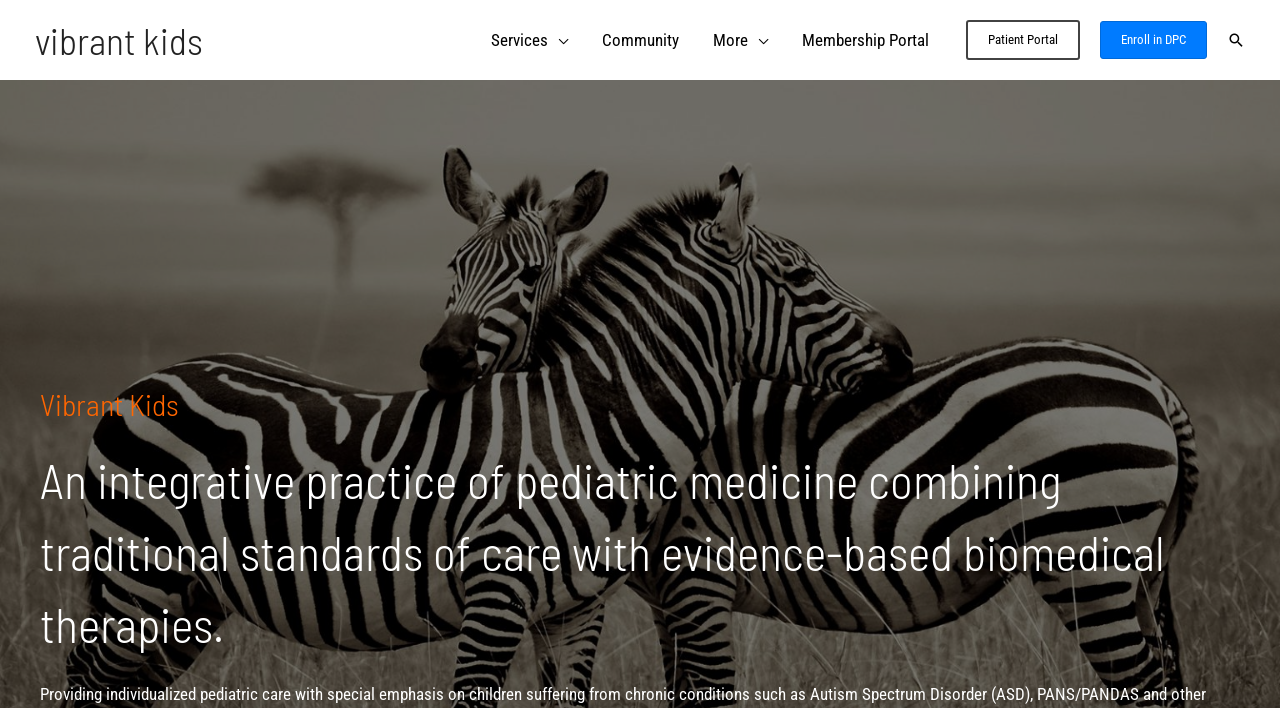Where is the search icon located?
Please provide a single word or phrase as your answer based on the screenshot.

Top right corner